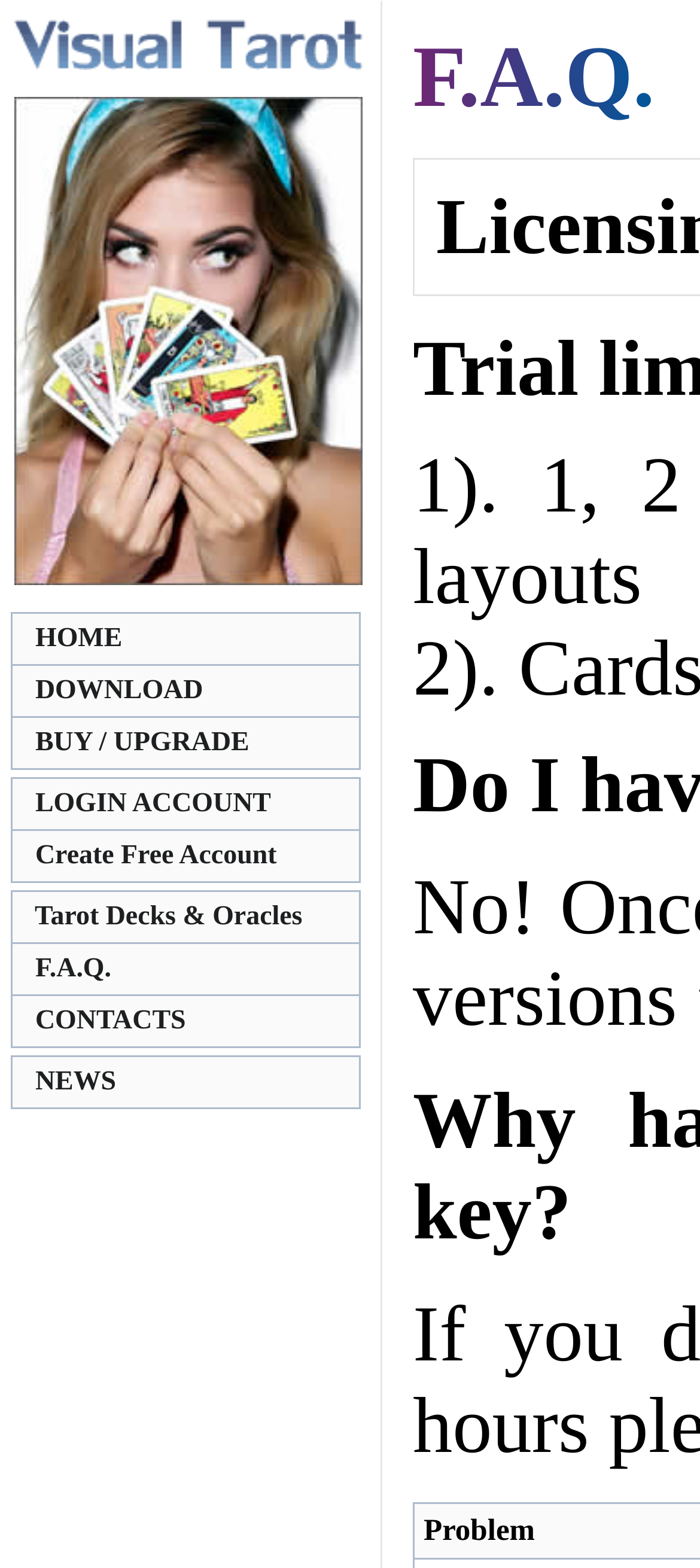Given the description "HOME", provide the bounding box coordinates of the corresponding UI element.

[0.015, 0.39, 0.515, 0.425]